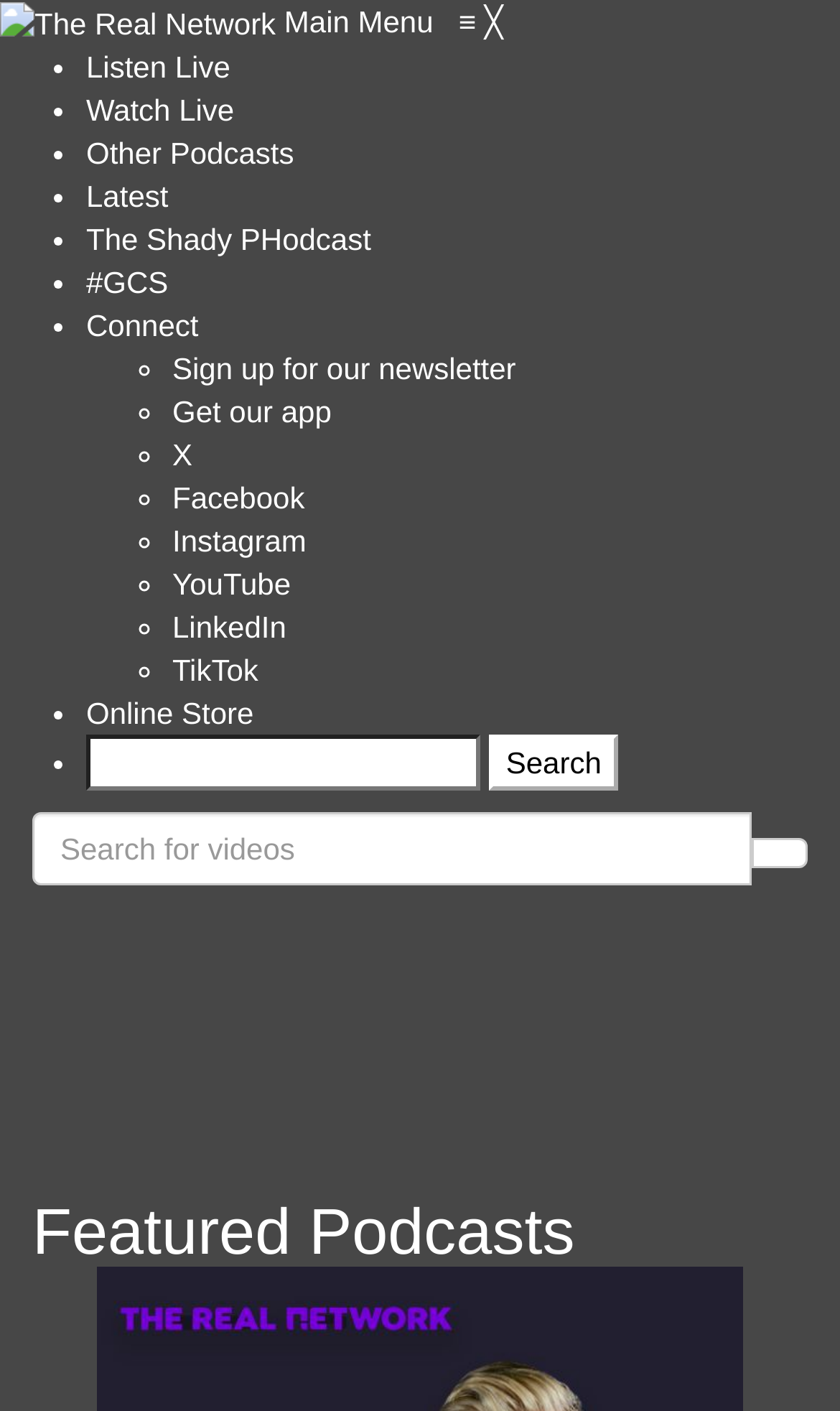How many menu items are in the main menu?
Please give a detailed and elaborate answer to the question based on the image.

The main menu contains 9 visible menu items, including 'Listen Live', 'Watch Live', 'Other Podcasts', 'Latest', 'The Shady PHodcast', '#GCS', 'Connect', and 'Online Store'.